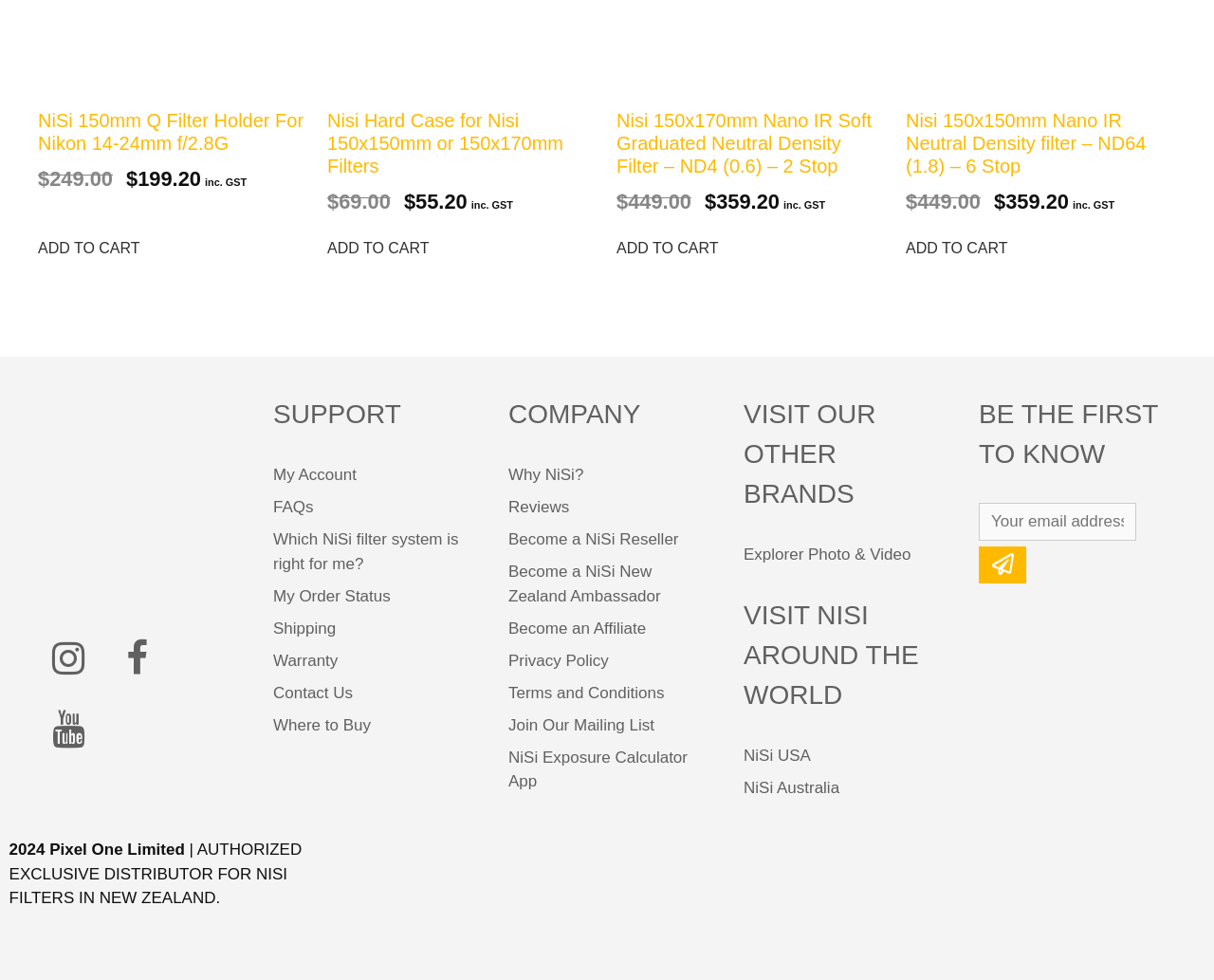Respond to the following query with just one word or a short phrase: 
What is the name of the filter holder for Nikon 14-24mm f/2.8G?

NiSi 150mm Q Filter Holder